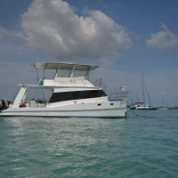What is the purpose of the yacht?
Can you provide an in-depth and detailed response to the question?

According to the caption, the yacht is part of the 'Racha Yai Island Private Snorkeling Charter', which suggests that its primary purpose is to facilitate snorkeling and relaxation activities for guests.